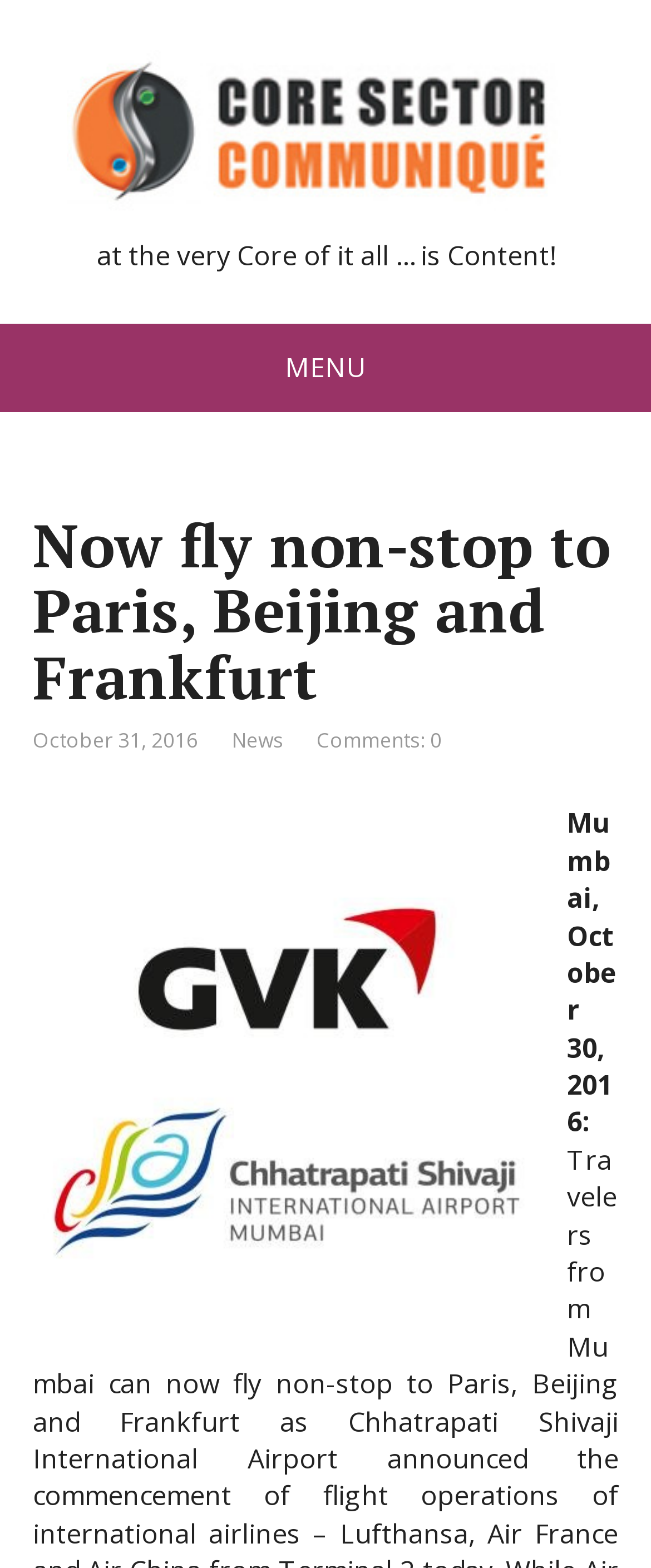What is the company name mentioned in the logo?
Please answer the question with as much detail and depth as you can.

The company name is mentioned in the logo because the image with the description 'Core Sector Communique' is located at the top of the webpage, and it is likely to be the company logo.